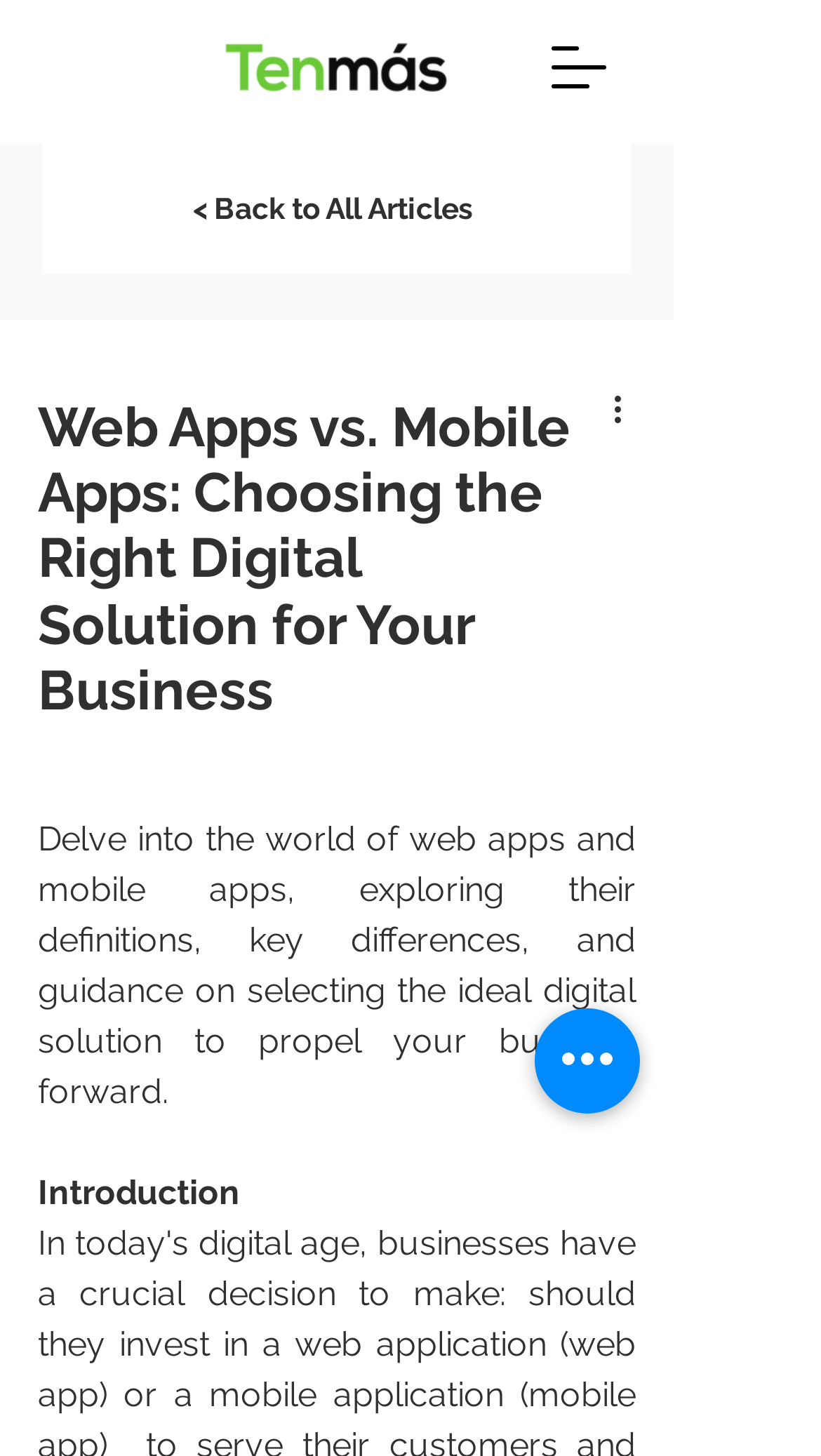Using the given description, provide the bounding box coordinates formatted as (top-left x, top-left y, bottom-right x, bottom-right y), with all values being floating point numbers between 0 and 1. Description: aria-label="Open navigation menu"

[0.641, 0.01, 0.769, 0.082]